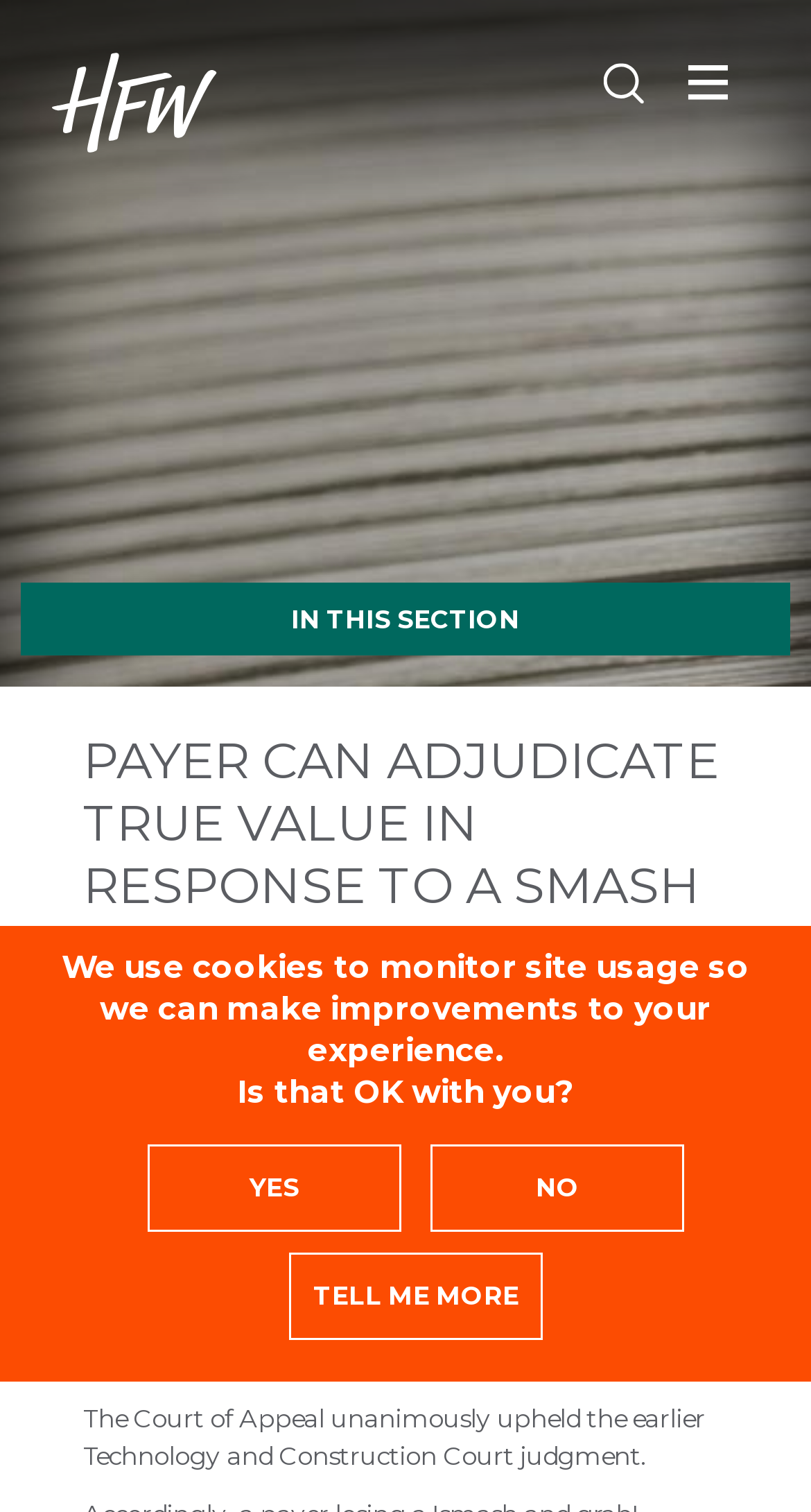Extract the bounding box coordinates for the described element: "title="Go to HFW homepage"". The coordinates should be represented as four float numbers between 0 and 1: [left, top, right, bottom].

[0.064, 0.034, 0.269, 0.102]